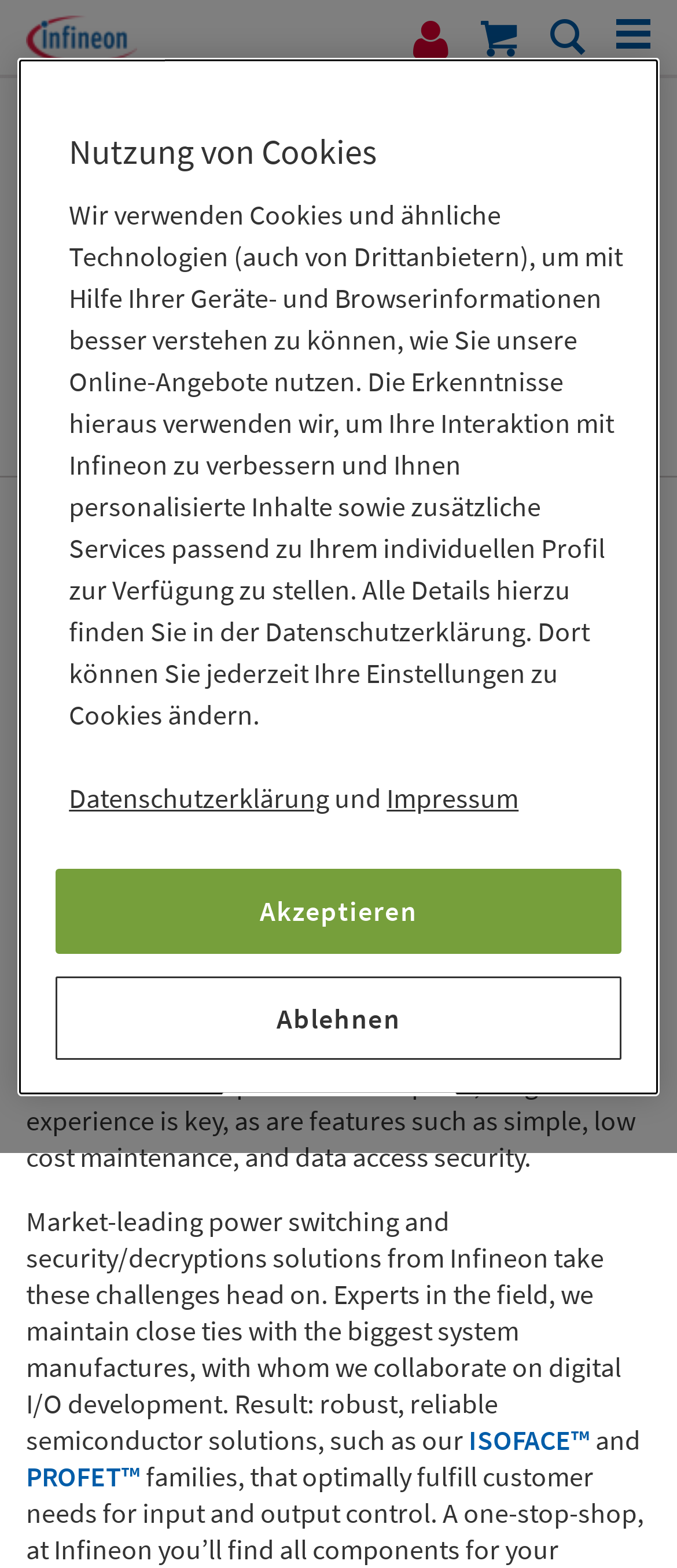Please mark the clickable region by giving the bounding box coordinates needed to complete this instruction: "Toggle navigation".

[0.897, 0.0, 0.982, 0.047]